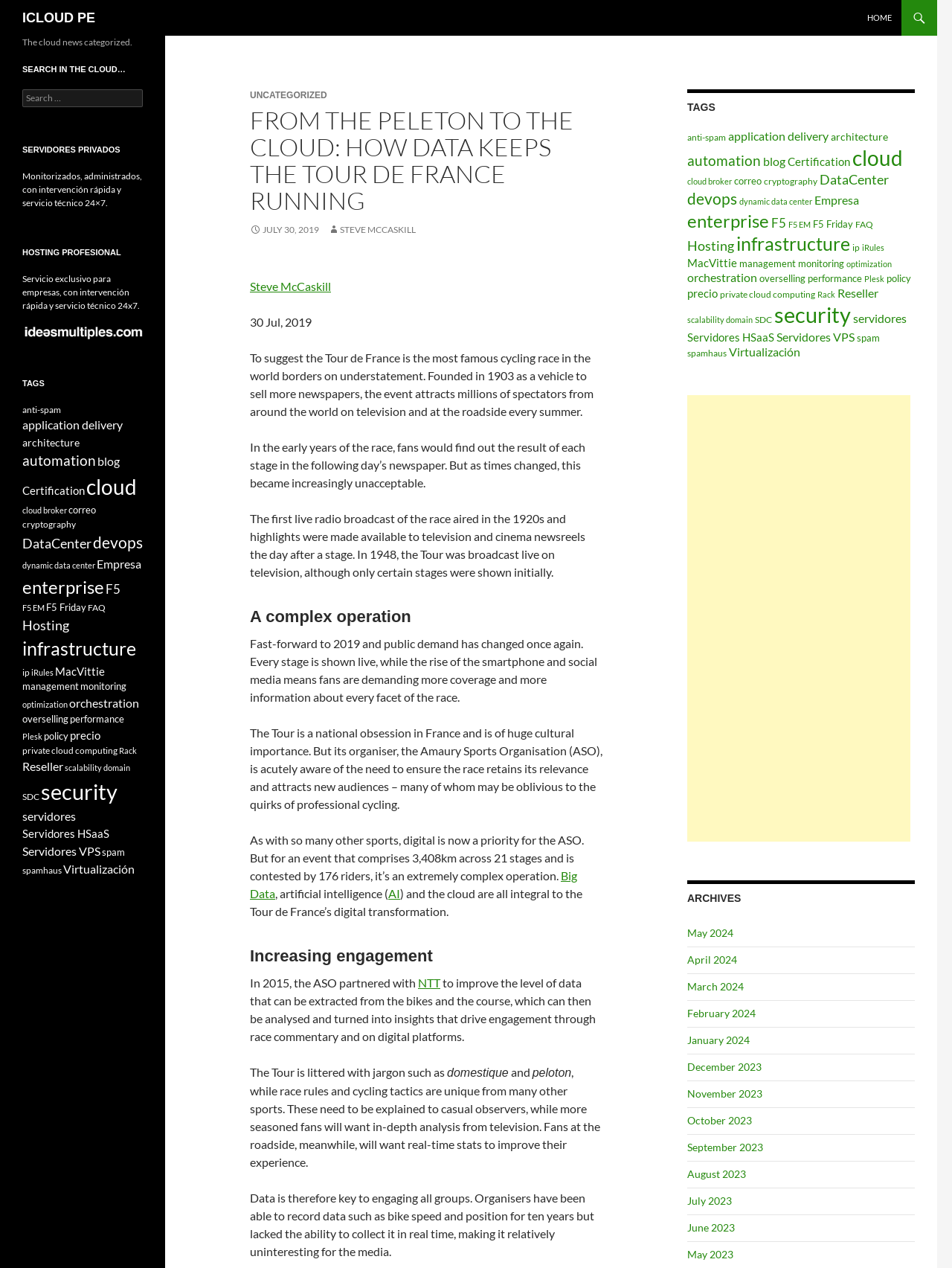Use a single word or phrase to answer this question: 
What is the role of NTT in the Tour de France?

Partnered with ASO to improve data extraction